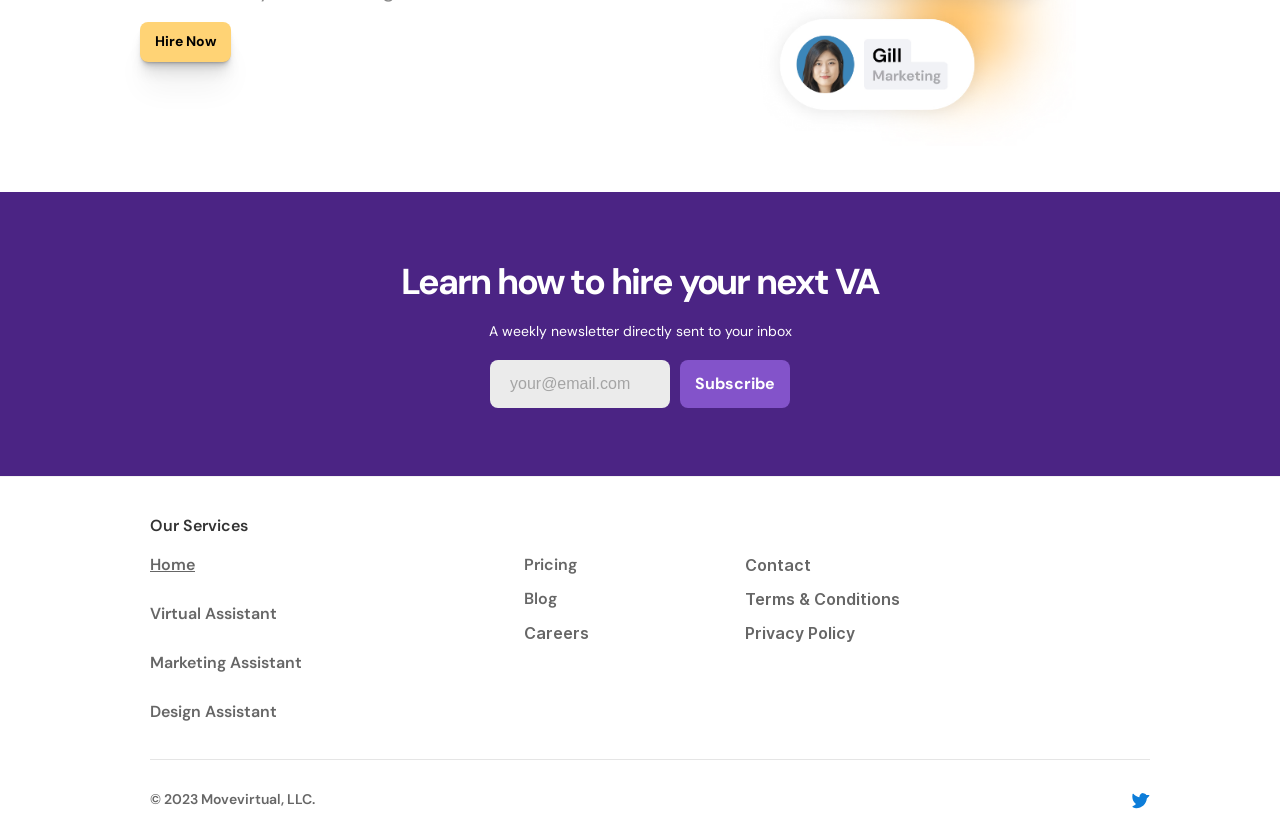Can you pinpoint the bounding box coordinates for the clickable element required for this instruction: "Hire a virtual assistant now"? The coordinates should be four float numbers between 0 and 1, i.e., [left, top, right, bottom].

[0.109, 0.026, 0.18, 0.074]